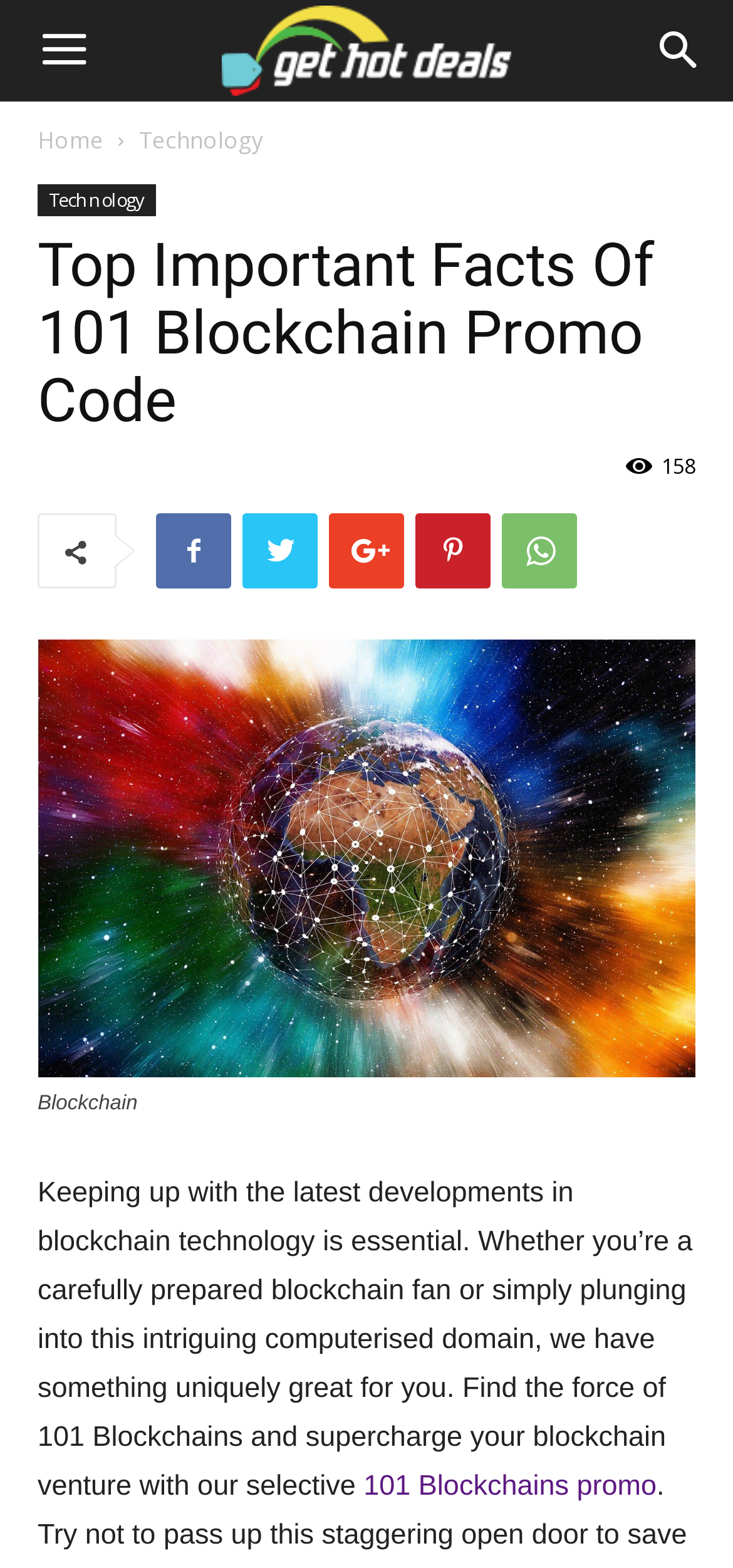Please give a succinct answer using a single word or phrase:
What is the category of the webpage?

Technology